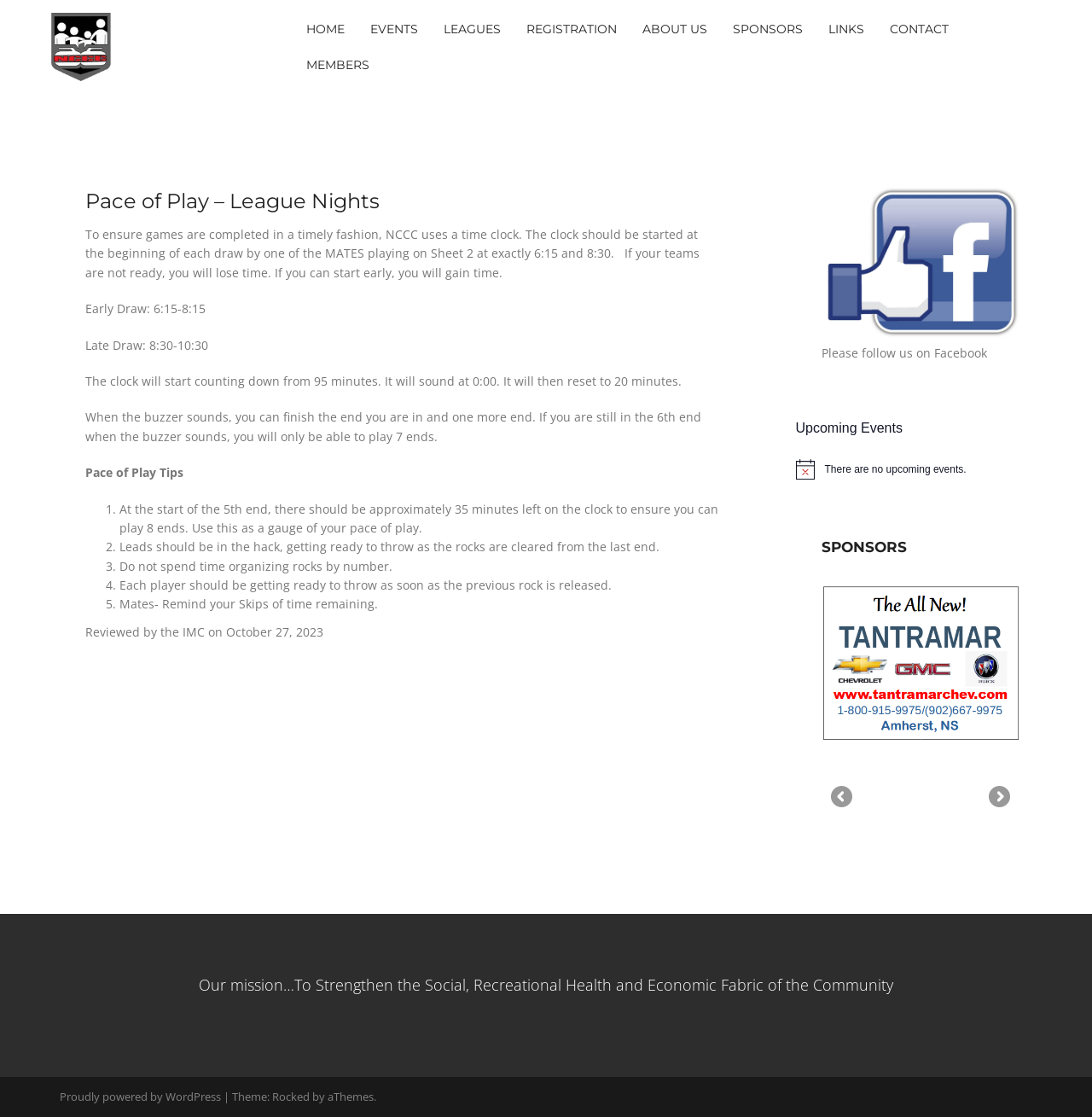Determine the bounding box for the HTML element described here: "Events". The coordinates should be given as [left, top, right, bottom] with each number being a float between 0 and 1.

[0.327, 0.01, 0.395, 0.042]